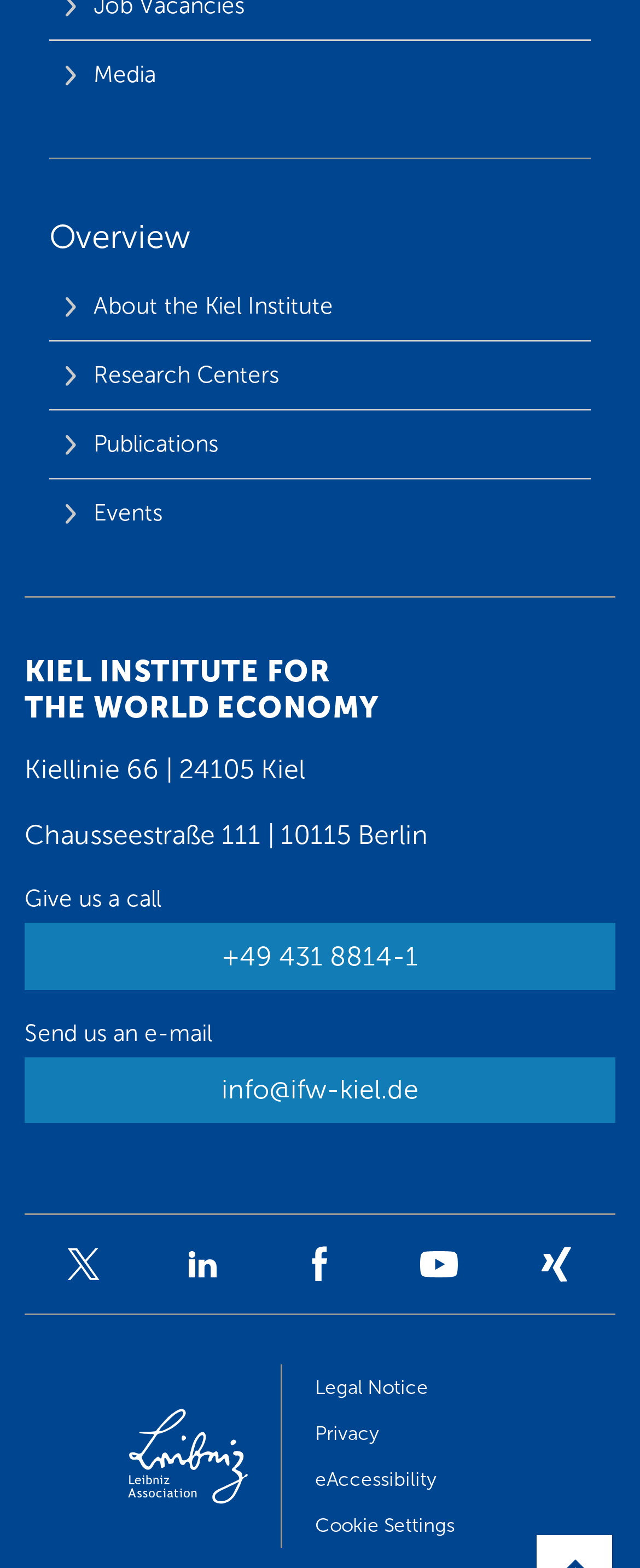What is the email address to contact?
Provide an in-depth answer to the question, covering all aspects.

I found the answer by looking at the link element with ID 483, which contains the email address 'info@ifw-kiel.de'. This element is located near the static text element with ID 480, which says 'Send us an e-mail'.